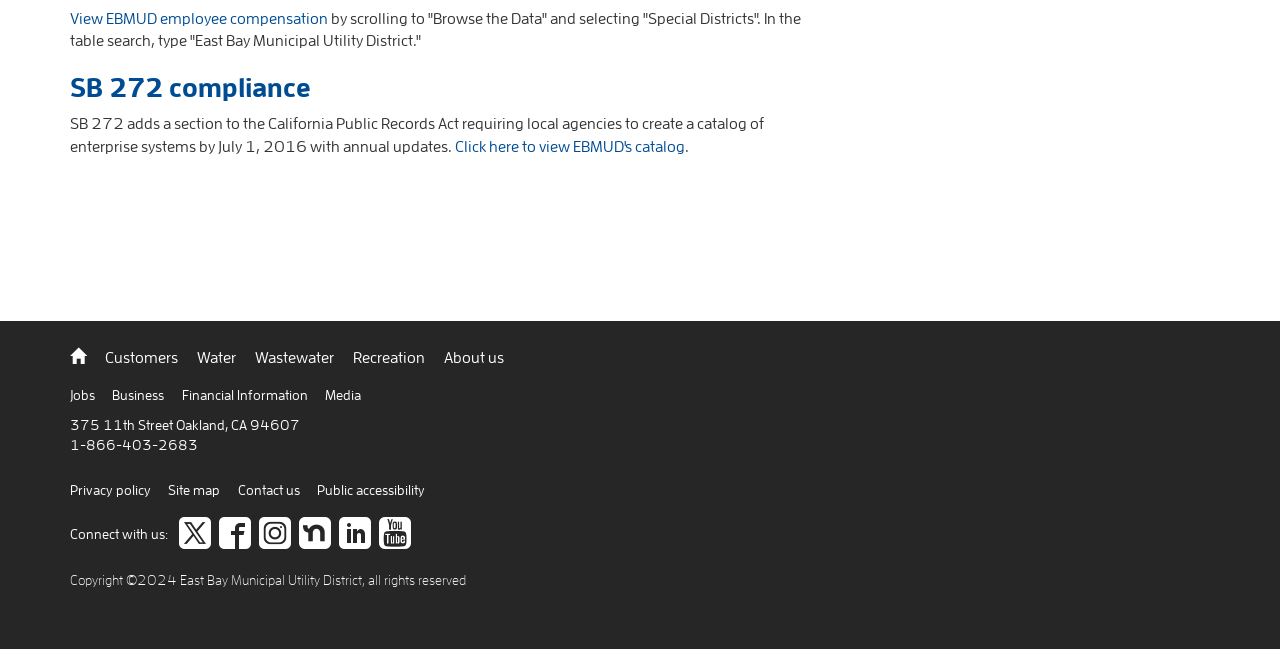Locate the bounding box of the user interface element based on this description: "Public accessibility".

[0.248, 0.718, 0.343, 0.741]